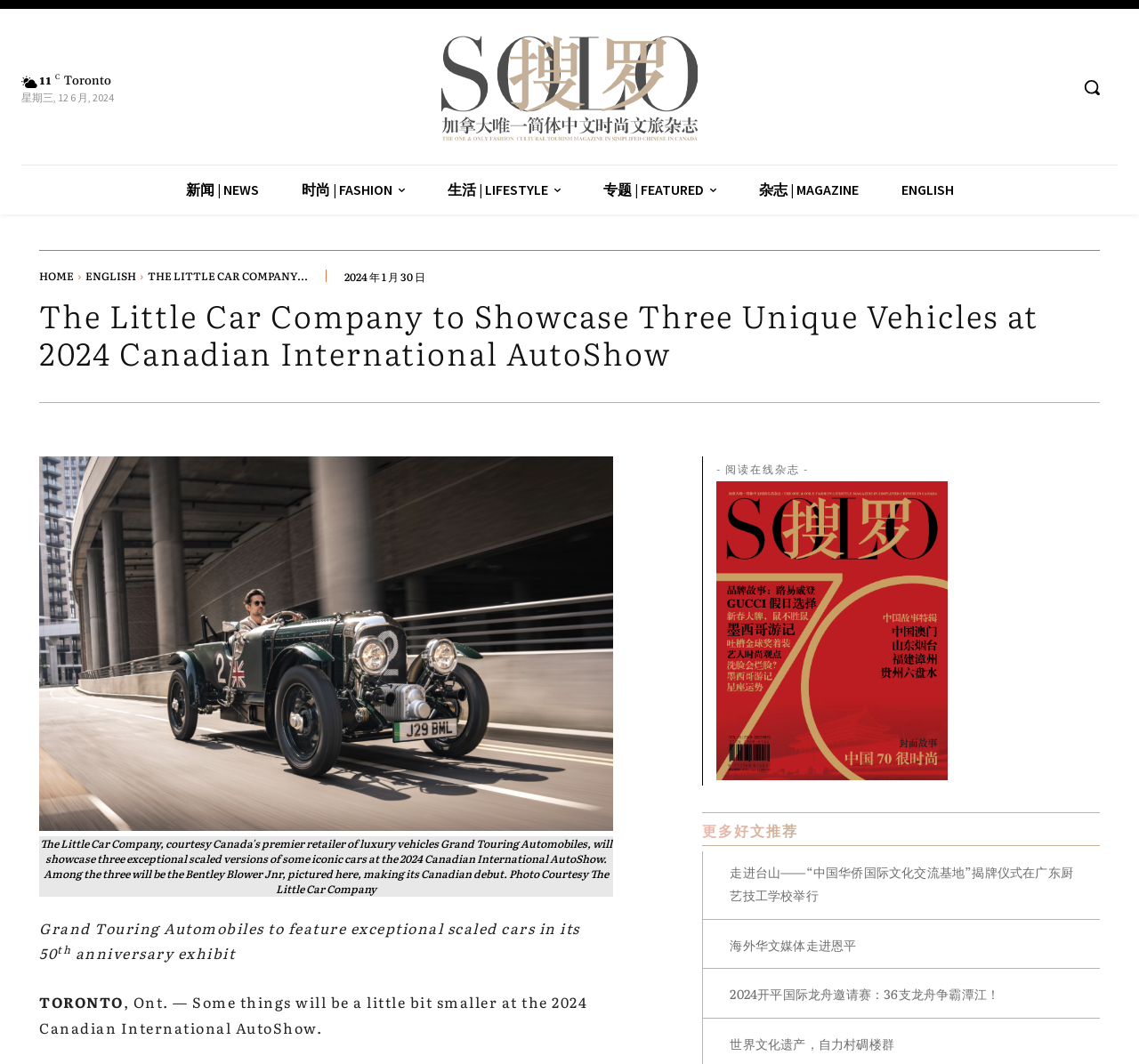Summarize the webpage comprehensively, mentioning all visible components.

This webpage appears to be a news article or blog post from SOLO MAGAZINE. At the top, there is a logo on the left and a search button on the right. Below the logo, there are several navigation links, including "新闻 | NEWS", "时尚 | FASHION", "生活 | LIFESTYLE", "专题 | FEATURED", "杂志 | MAGAZINE", and "ENGLISH".

The main content of the page is an article titled "The Little Car Company to Showcase Three Unique Vehicles at 2024 Canadian International AutoShow". The article features a large image above the title, which takes up about half of the page's width. The title is followed by a date, "2024 年 1 月 30 日", and a brief summary of the article.

The article itself is divided into several paragraphs, with the first paragraph mentioning "Grand Touring Automobiles" and their 50th anniversary exhibit. The text is accompanied by a superscript "th" and a mention of TORONTO, Ont.

Below the article, there is a section with a heading "更多好文推荐" (More Recommended Articles), which features several article titles and links, including "走进台山——“中国华侨国际文化交流基地”揭牌仪式在广东厨艺技工学校举行", "海外华文媒体走进恩平", "2024开平国际龙舟邀请赛：36支龙舟争霸潭江！", and "世界文化遗产，自力村碉楼群".